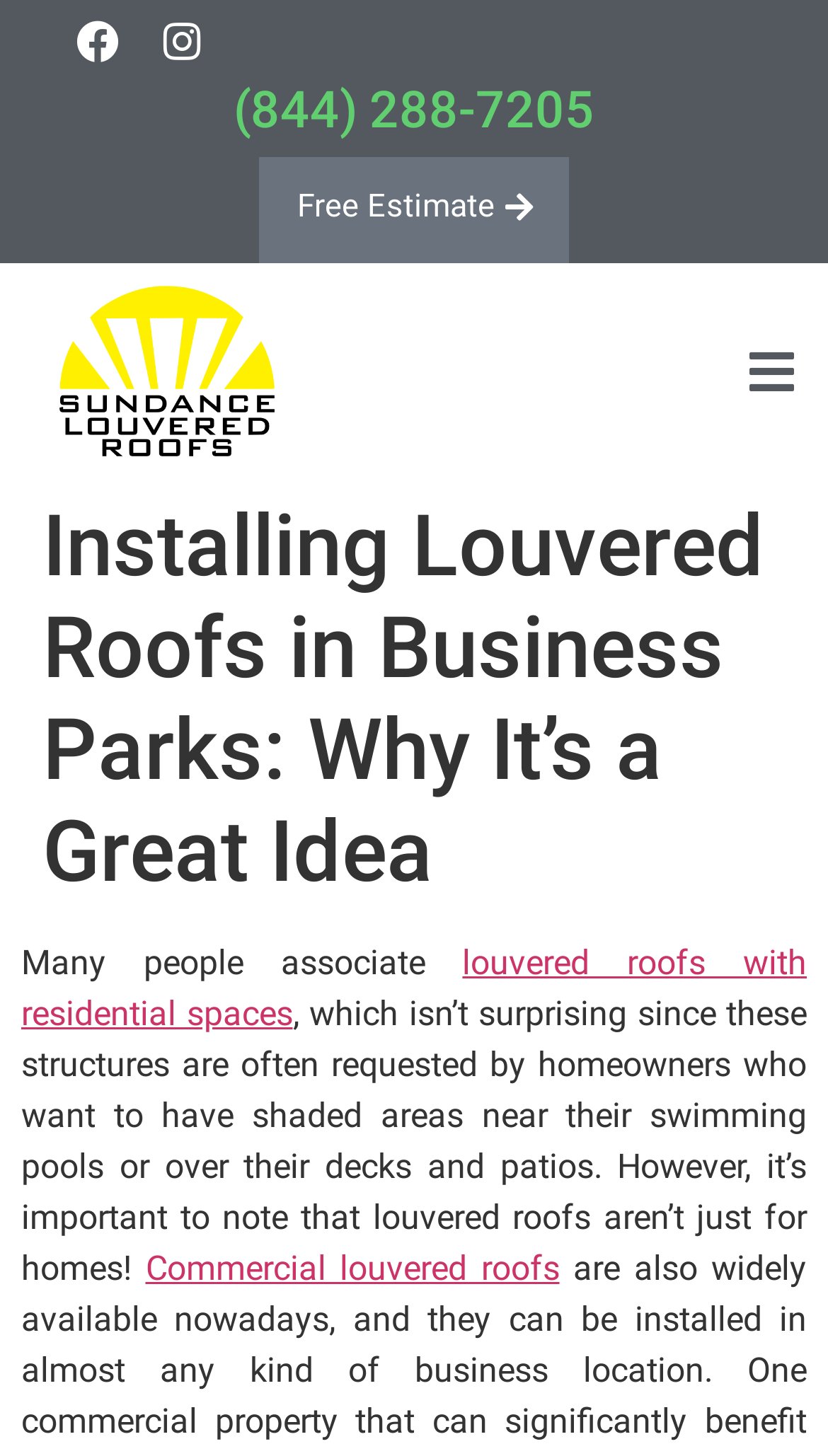How many social media links are on the webpage?
Look at the screenshot and respond with one word or a short phrase.

2